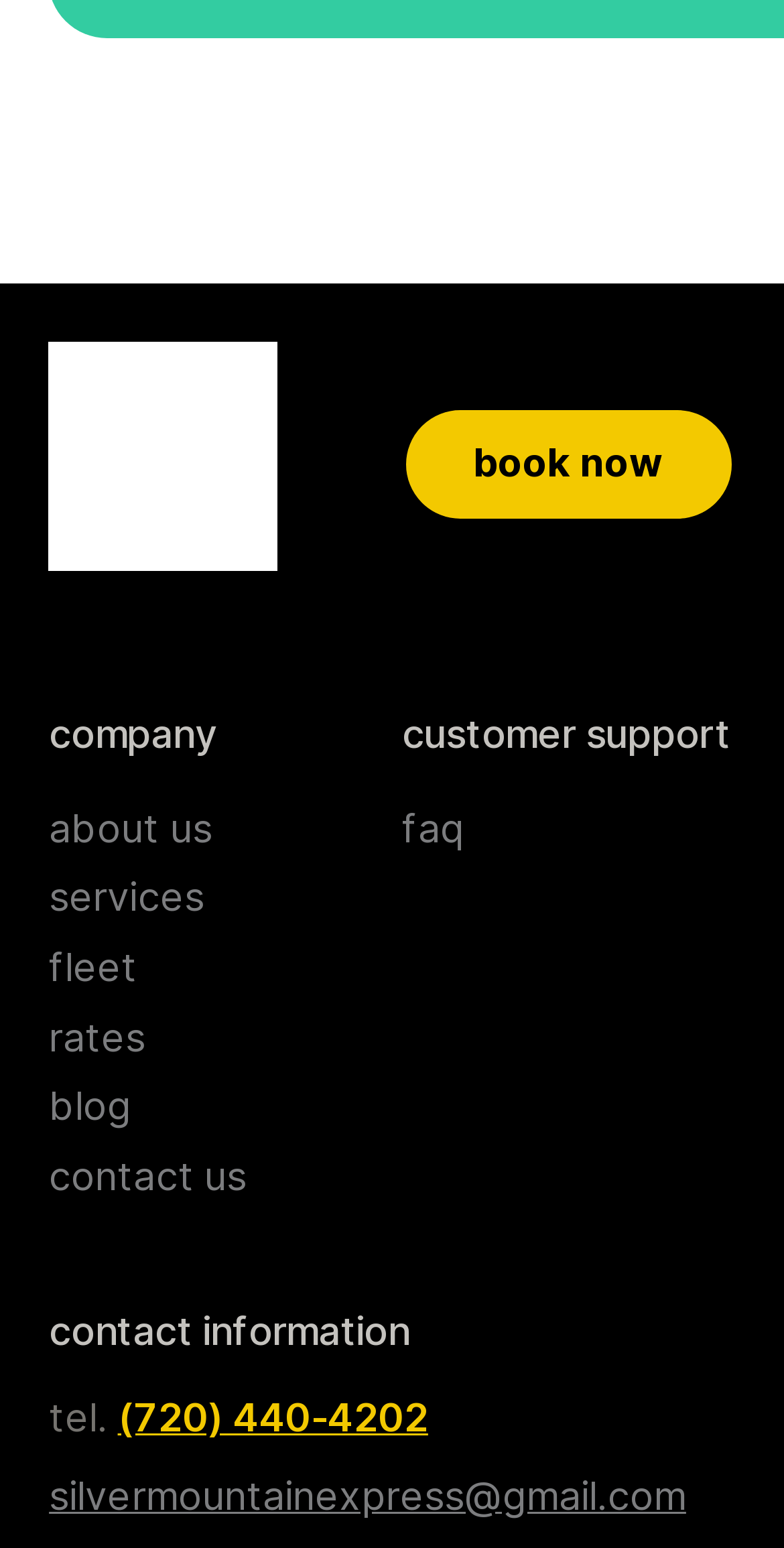What type of company is this?
Analyze the screenshot and provide a detailed answer to the question.

I inferred the type of company by looking at the links 'fleet' and 'rates' which suggest that the company is related to transportation, and the name 'Silver Mountain Express' which also implies a transportation-related company.